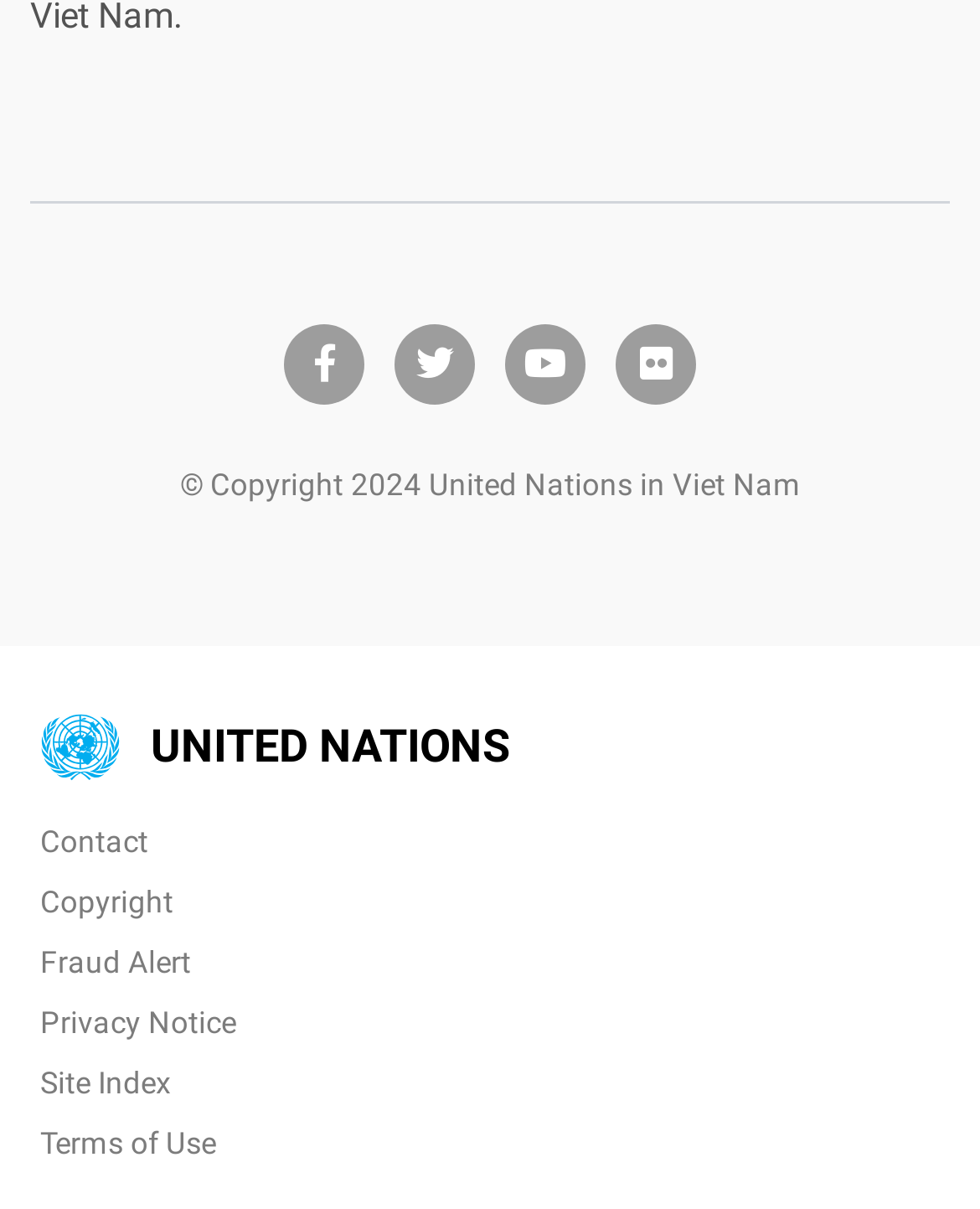Using floating point numbers between 0 and 1, provide the bounding box coordinates in the format (top-left x, top-left y, bottom-right x, bottom-right y). Locate the UI element described here: Contact

[0.041, 0.682, 0.151, 0.711]